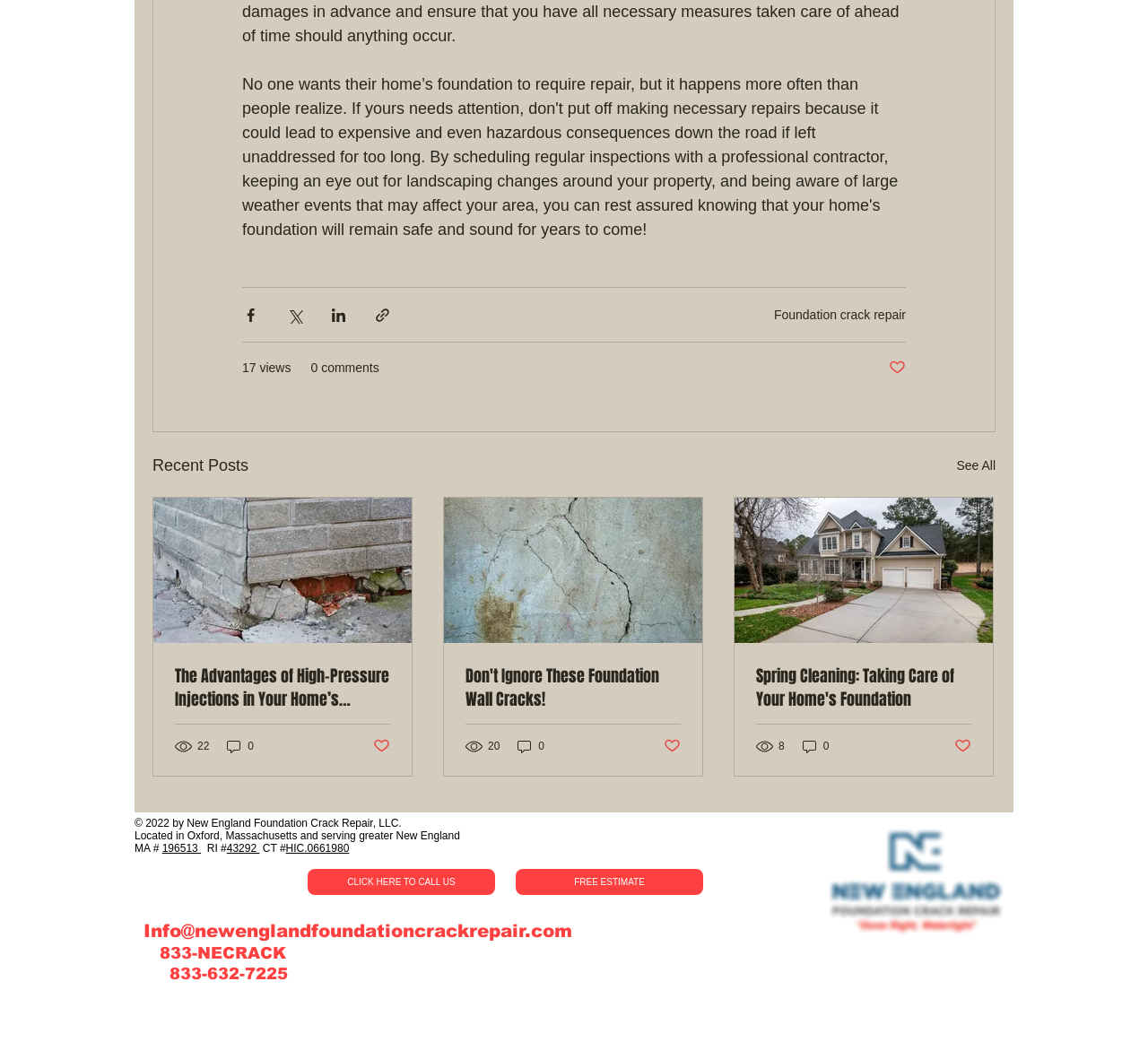What is the phone number to call for a free estimate?
Provide a thorough and detailed answer to the question.

I found the phone number by looking at the call-to-action section in the footer, where it says 'CLICK HERE TO CALL US' and '833-NECRACK'.